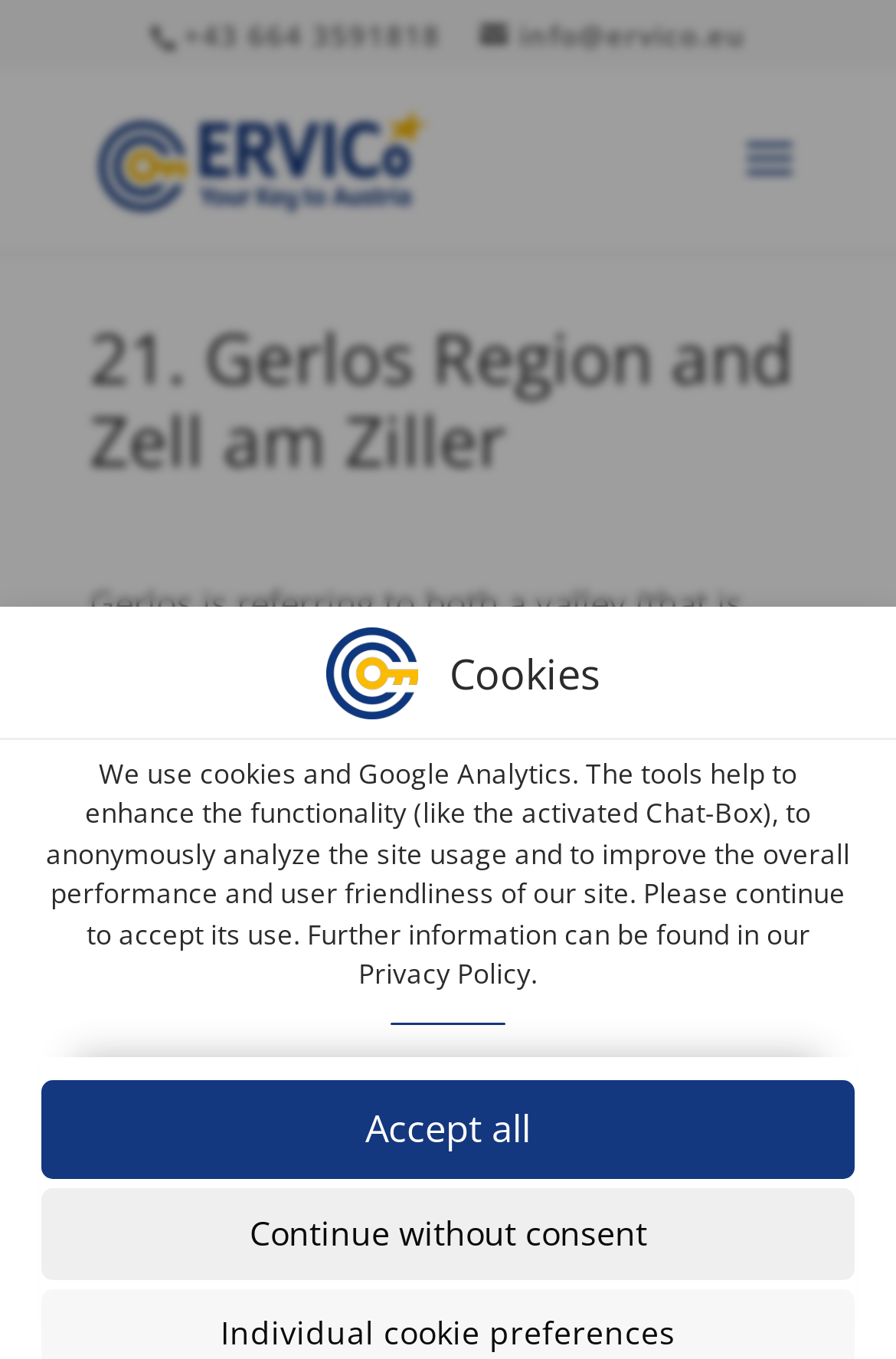Answer the question using only one word or a concise phrase: What is the purpose of the cookies?

Enhance functionality and analyze site usage